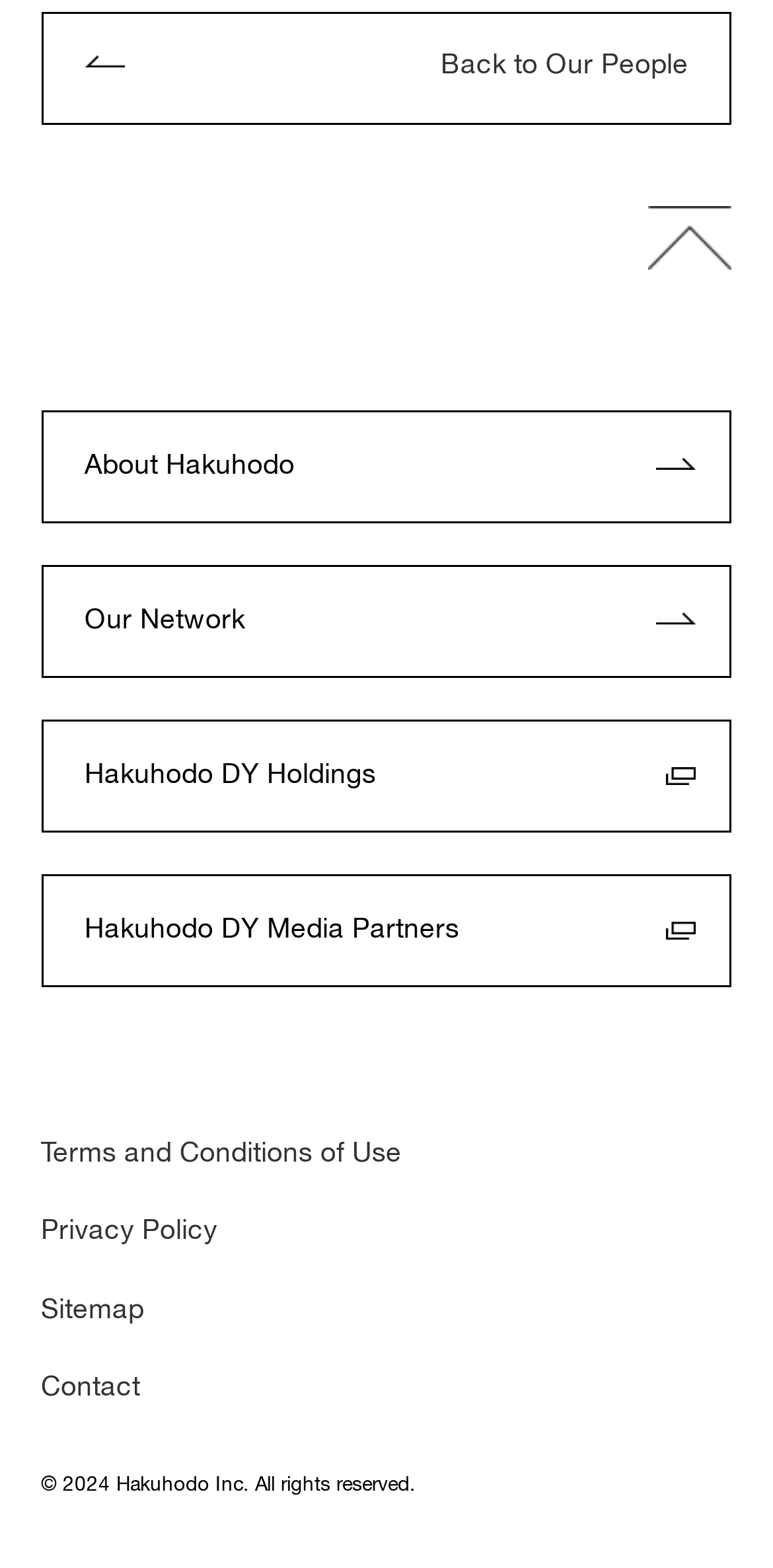How many links are there in the main content area?
Based on the image content, provide your answer in one word or a short phrase.

8